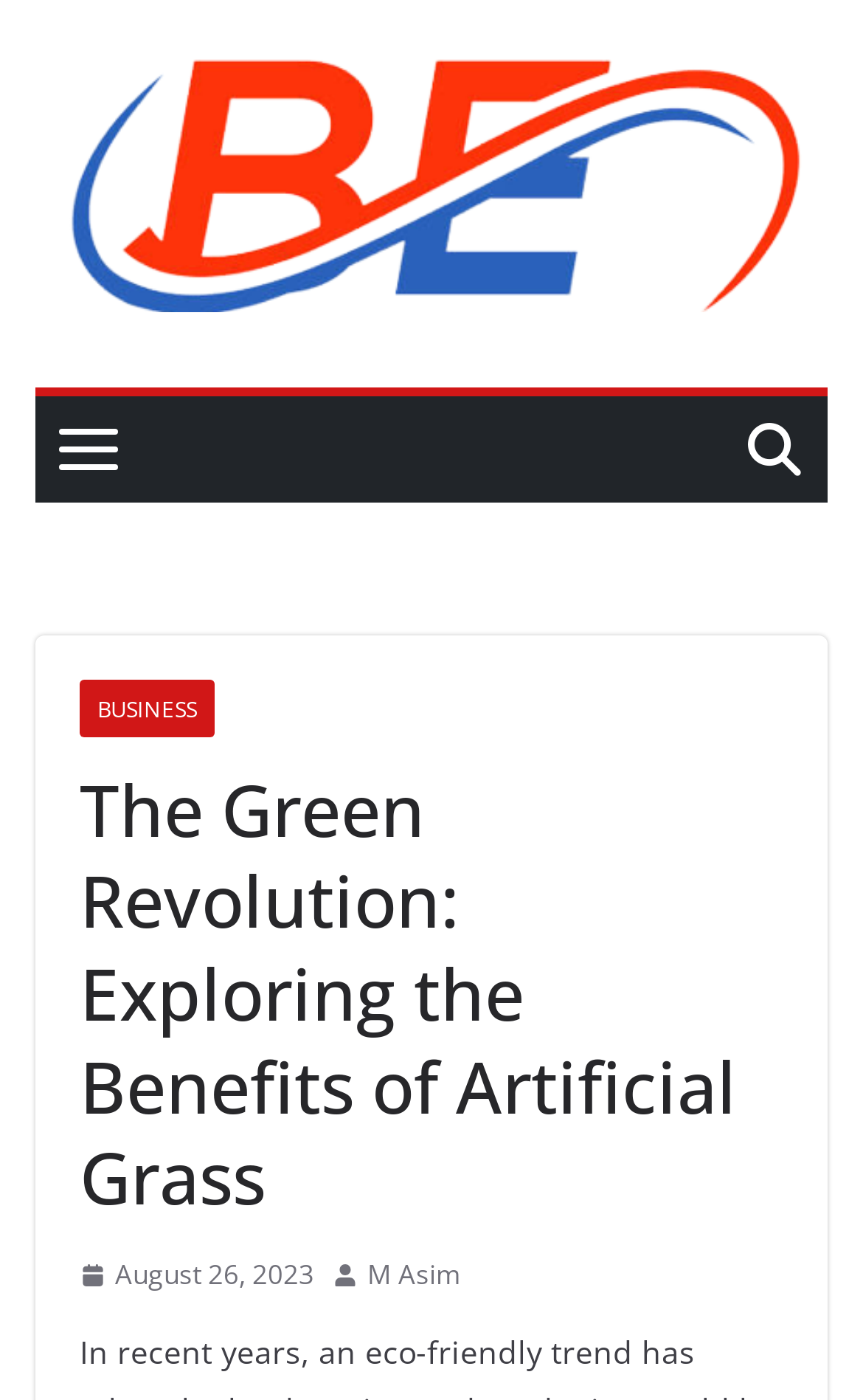Given the following UI element description: "alt="Businessegy"", find the bounding box coordinates in the webpage screenshot.

[0.041, 0.038, 0.959, 0.223]